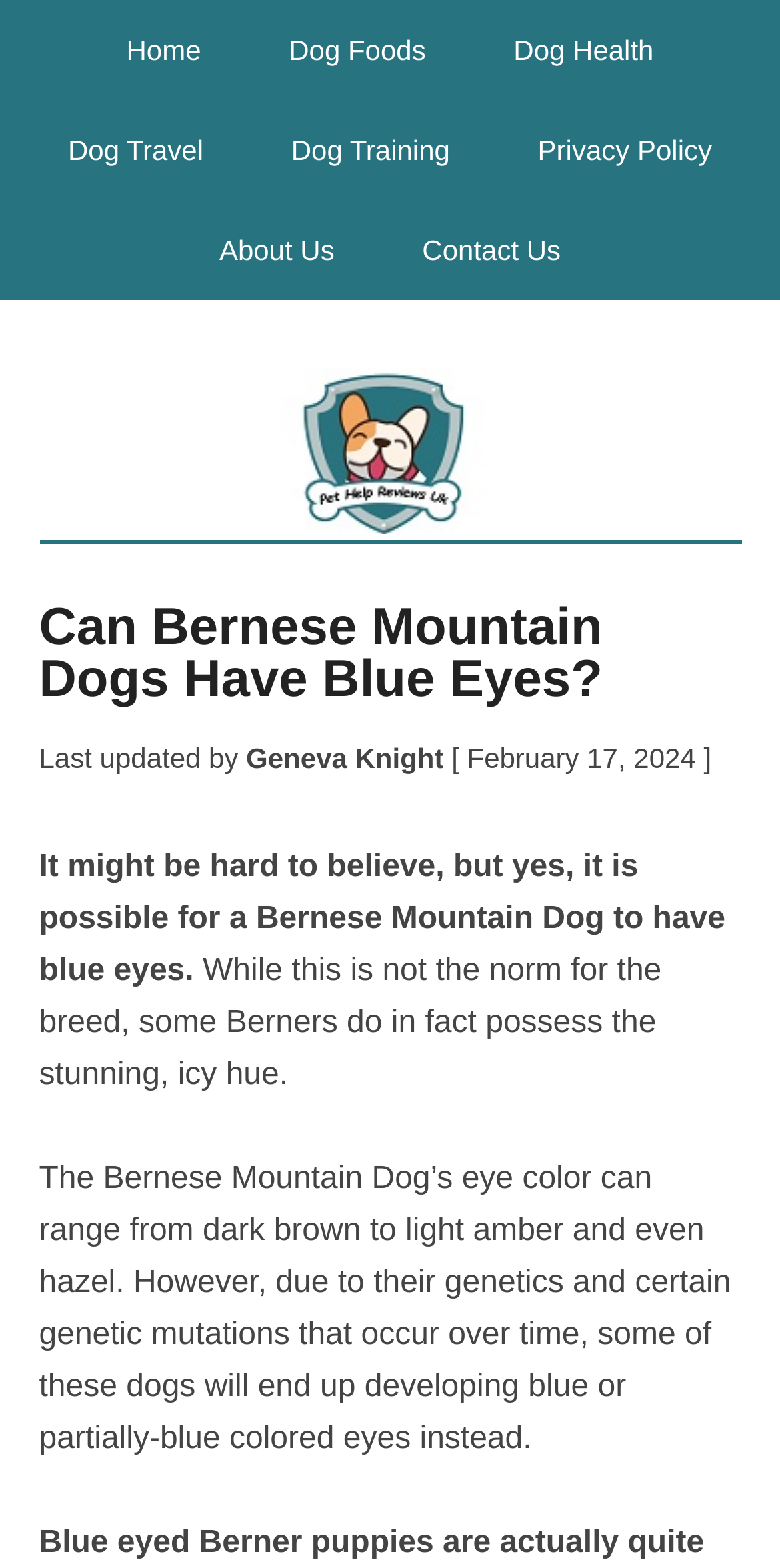What is the ideal eye color for a Bernese Mountain Dog?
Please respond to the question with a detailed and well-explained answer.

According to the webpage, the ideal eye color for a Bernese Mountain Dog is stated to be dark brown, as mentioned in the American Kennel Club (AKC) standard.